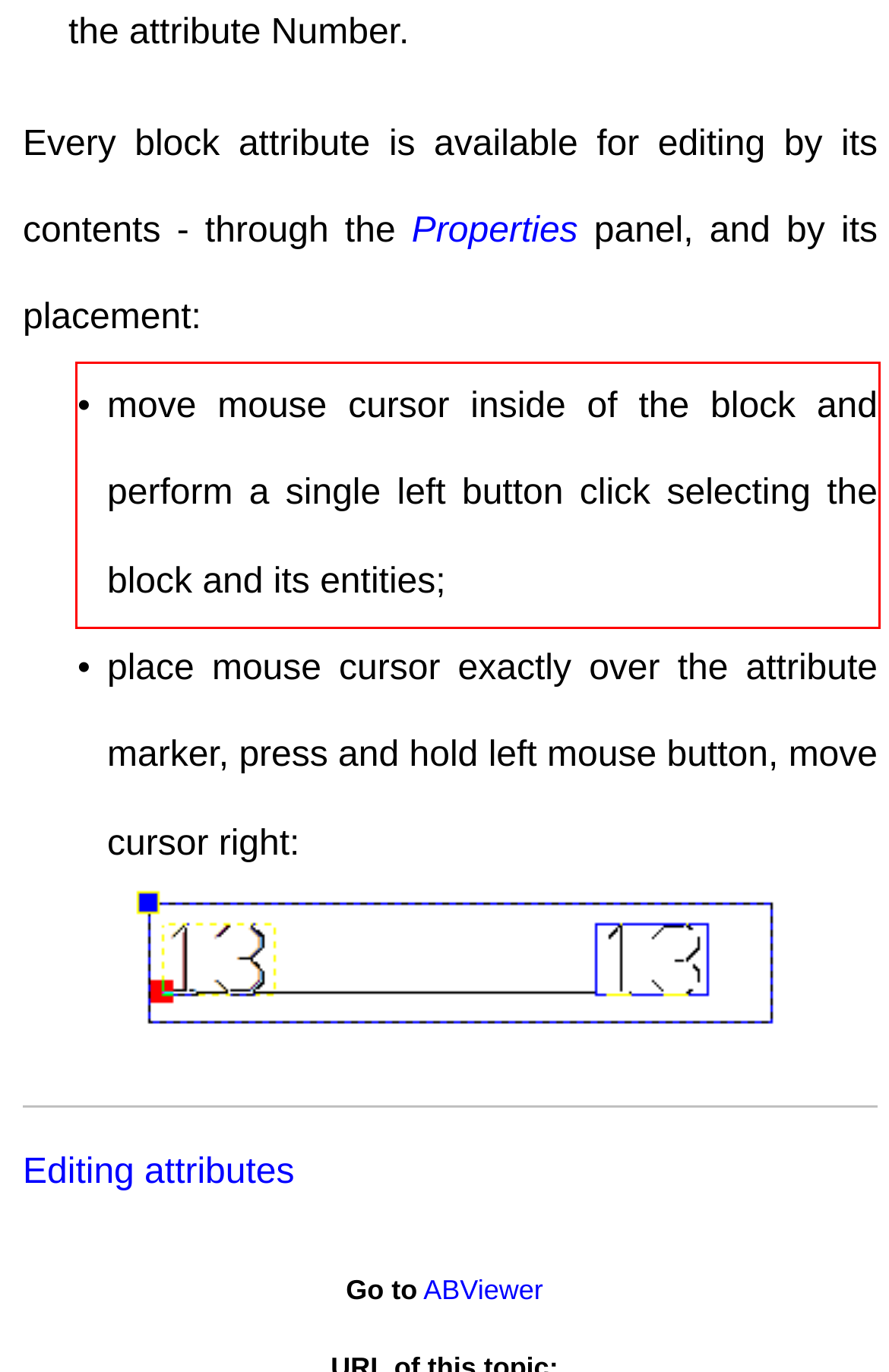Using the provided screenshot of a webpage, recognize and generate the text found within the red rectangle bounding box.

•move mouse cursor inside of the block and perform a single left button click selecting the block and its entities;